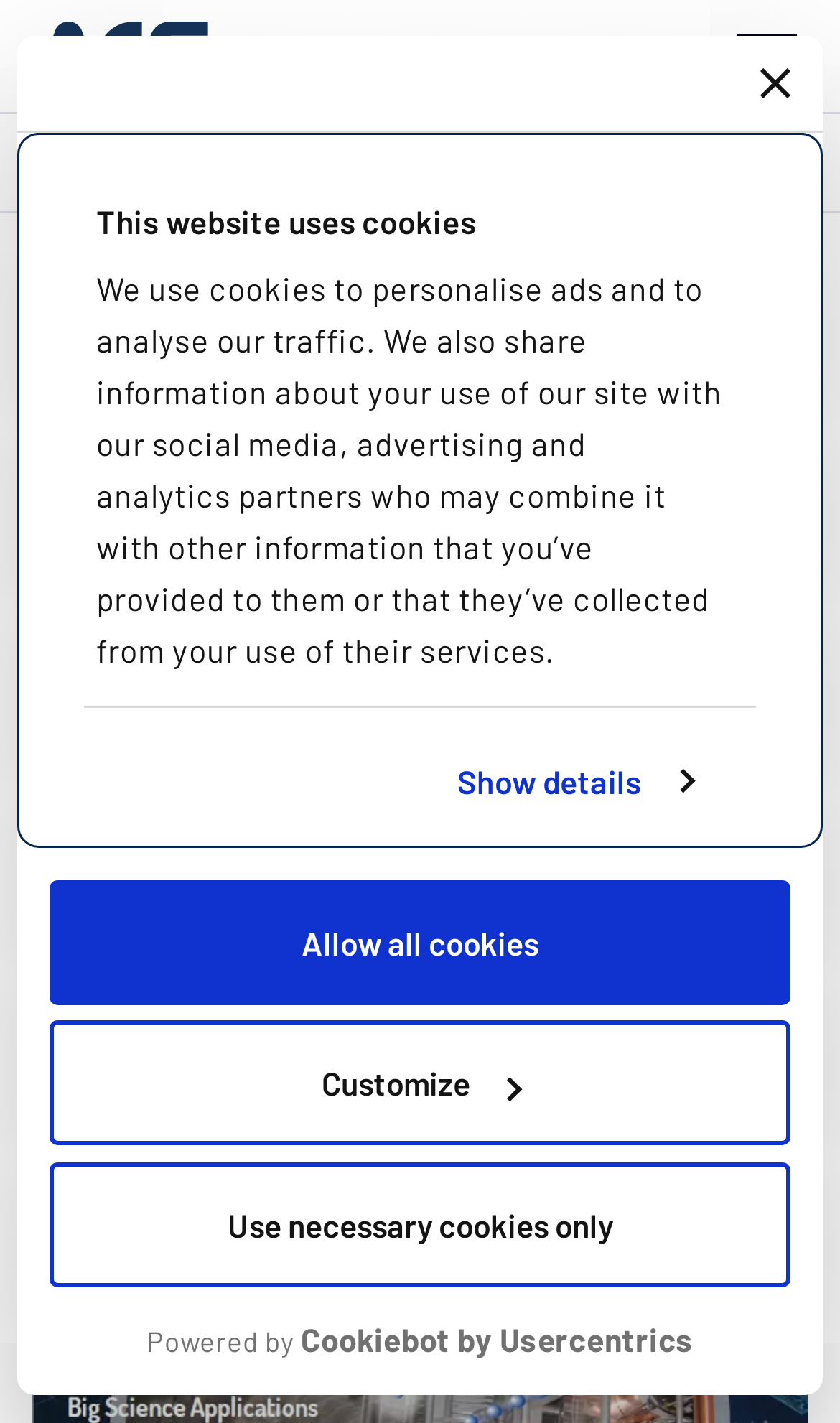What are the main categories on the webpage?
Ensure your answer is thorough and detailed.

I found the answer by looking at the links on the webpage, which are categorized into INDUSTRY, PRODUCTS, SOFTWARE, SERVICES, COMPANY, SALES NETWORK, ACADEMY, and NEWS AND EVENTS.